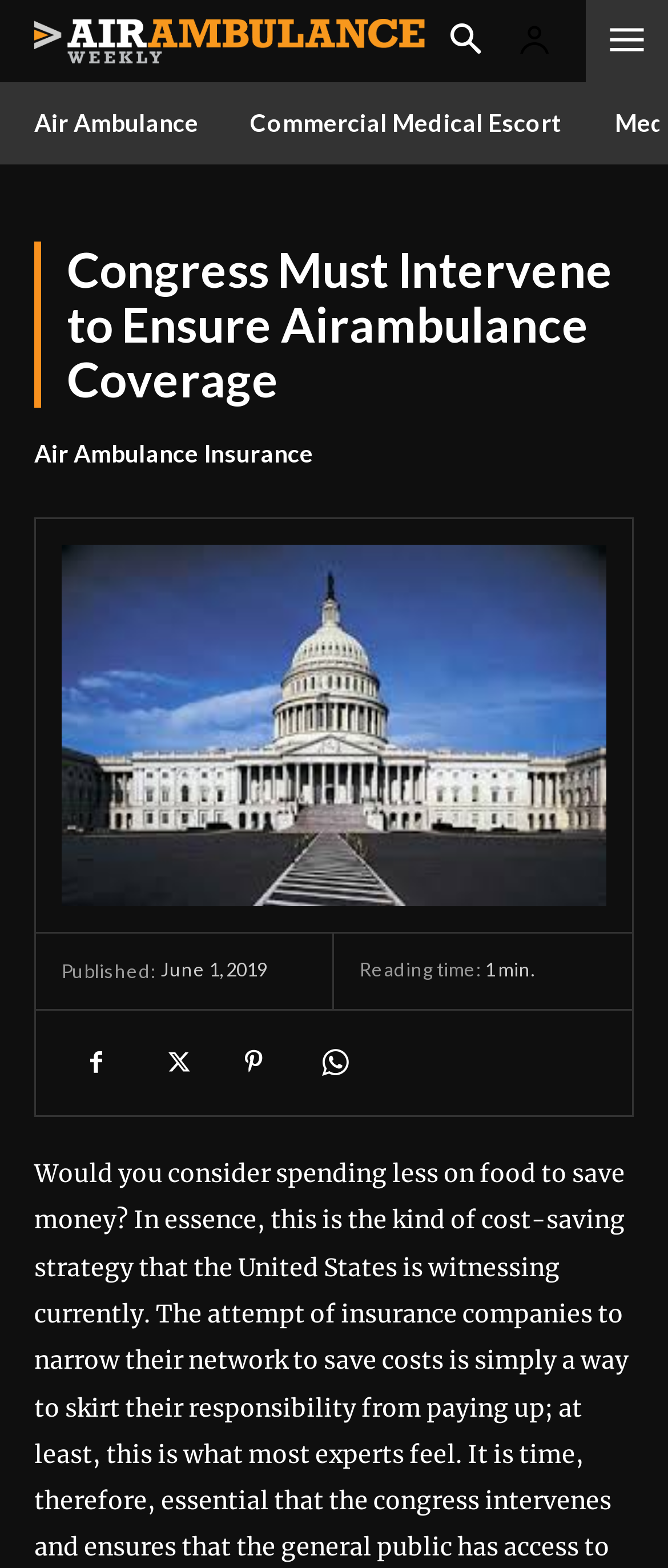How many social media links are available?
Please provide a comprehensive answer based on the contents of the image.

On the webpage, there are four social media links available, which can be identified by the icons and their bounding box coordinates. These links are for sharing the article on different social media platforms.